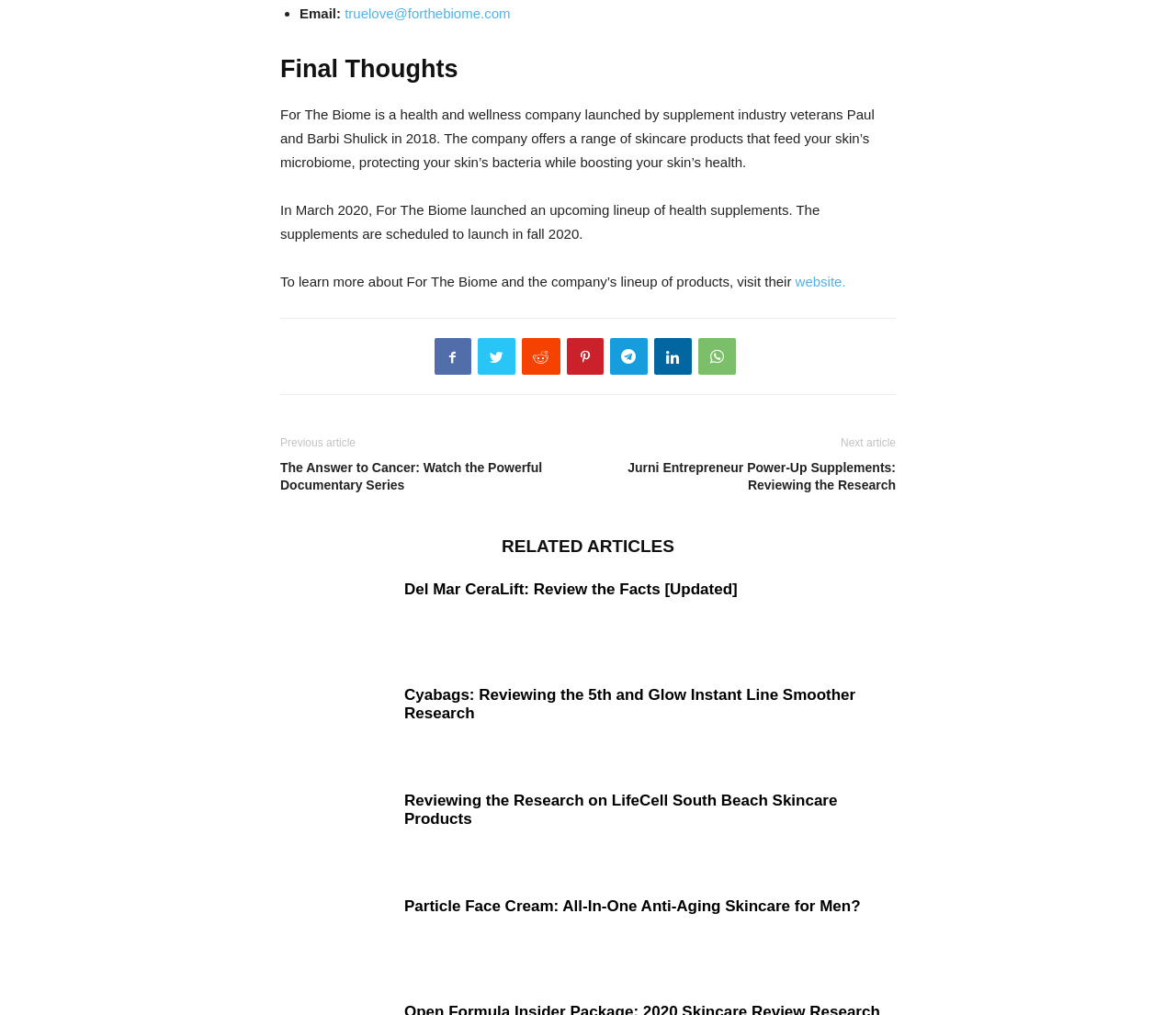Please locate the bounding box coordinates of the element's region that needs to be clicked to follow the instruction: "visit the company's website". The bounding box coordinates should be provided as four float numbers between 0 and 1, i.e., [left, top, right, bottom].

[0.676, 0.27, 0.719, 0.285]